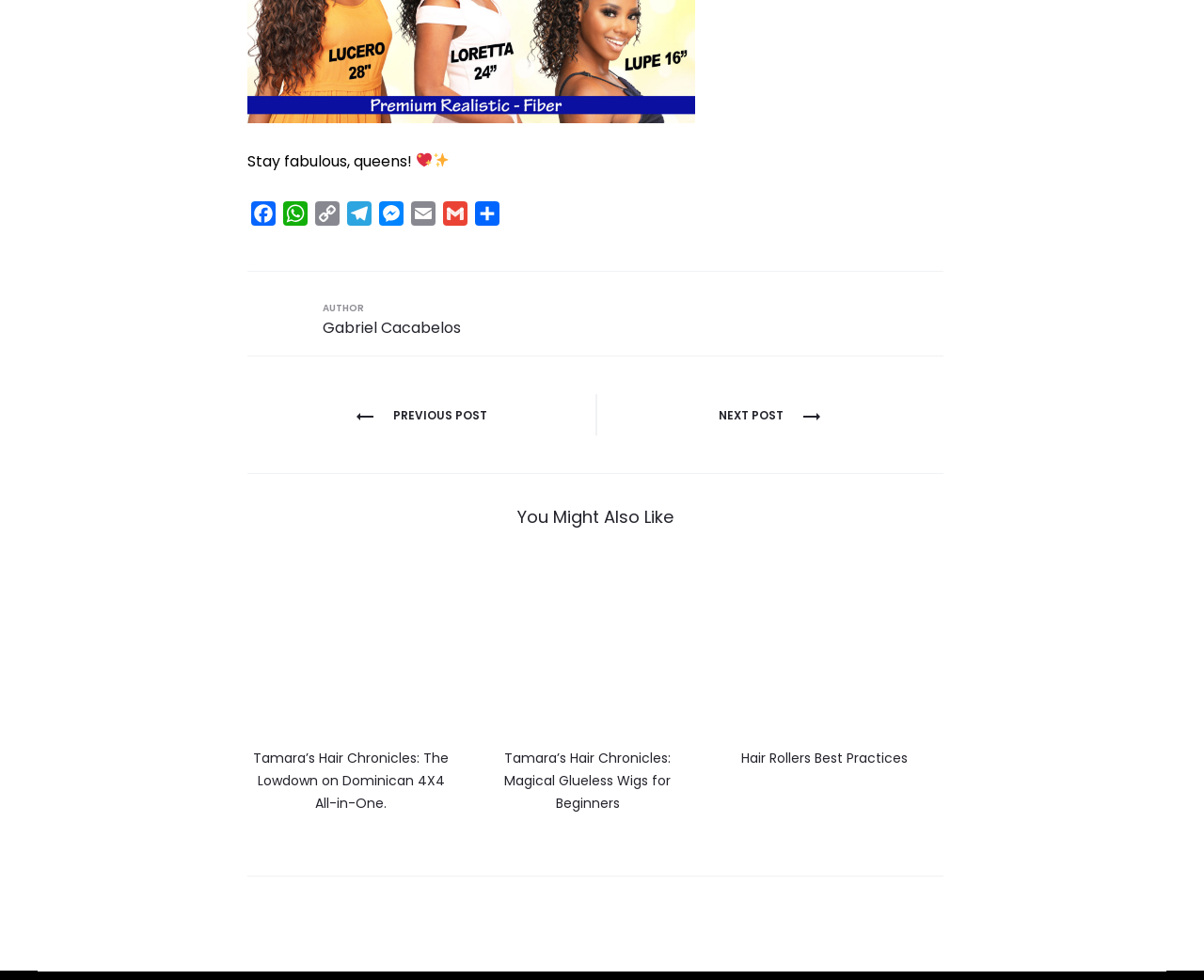Determine the bounding box coordinates of the clickable element to achieve the following action: 'Go to the previous post'. Provide the coordinates as four float values between 0 and 1, formatted as [left, top, right, bottom].

[0.295, 0.415, 0.404, 0.432]